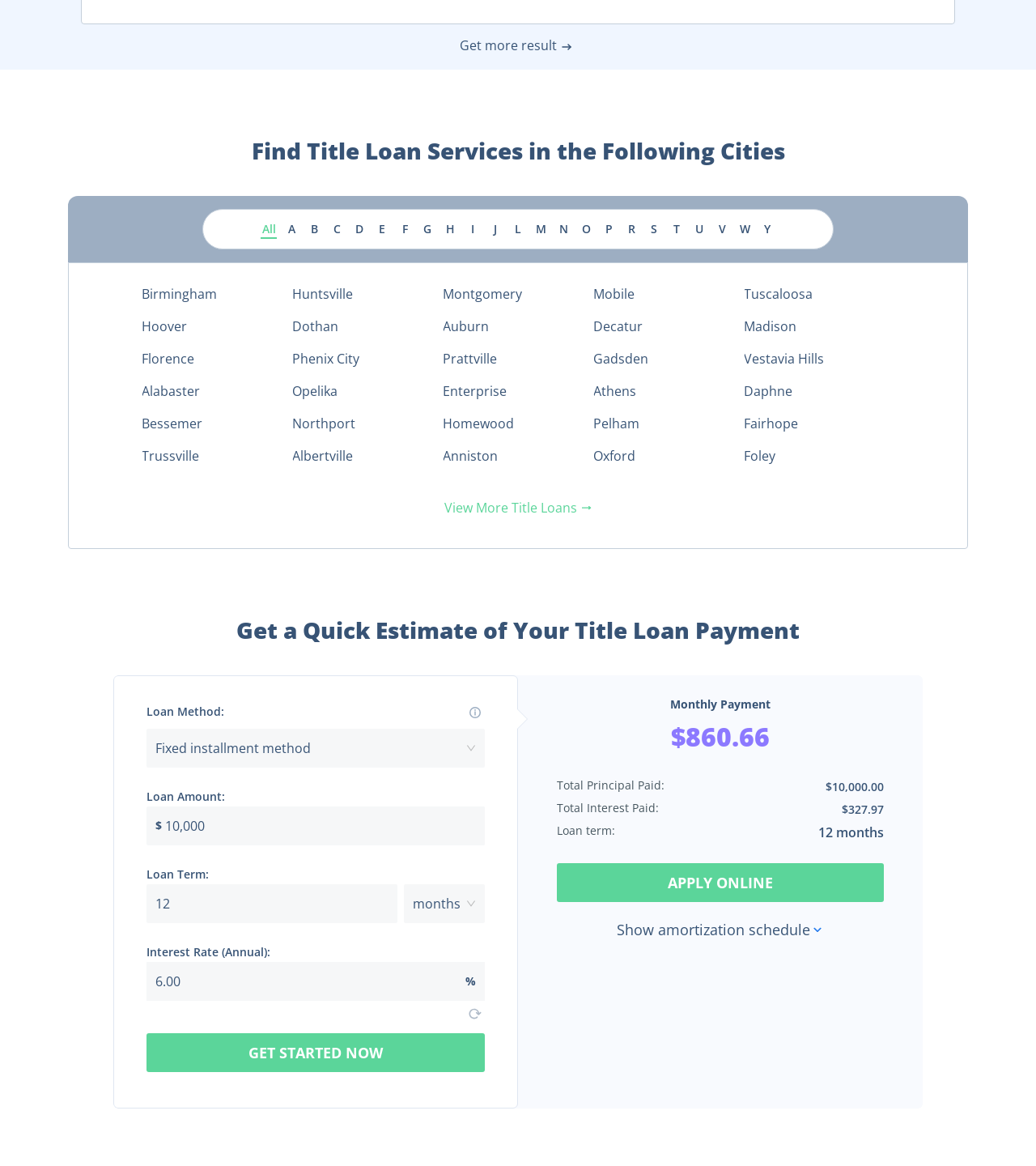Determine the bounding box coordinates of the clickable element to complete this instruction: "Select 'Birmingham'". Provide the coordinates in the format of four float numbers between 0 and 1, [left, top, right, bottom].

[0.137, 0.242, 0.282, 0.262]